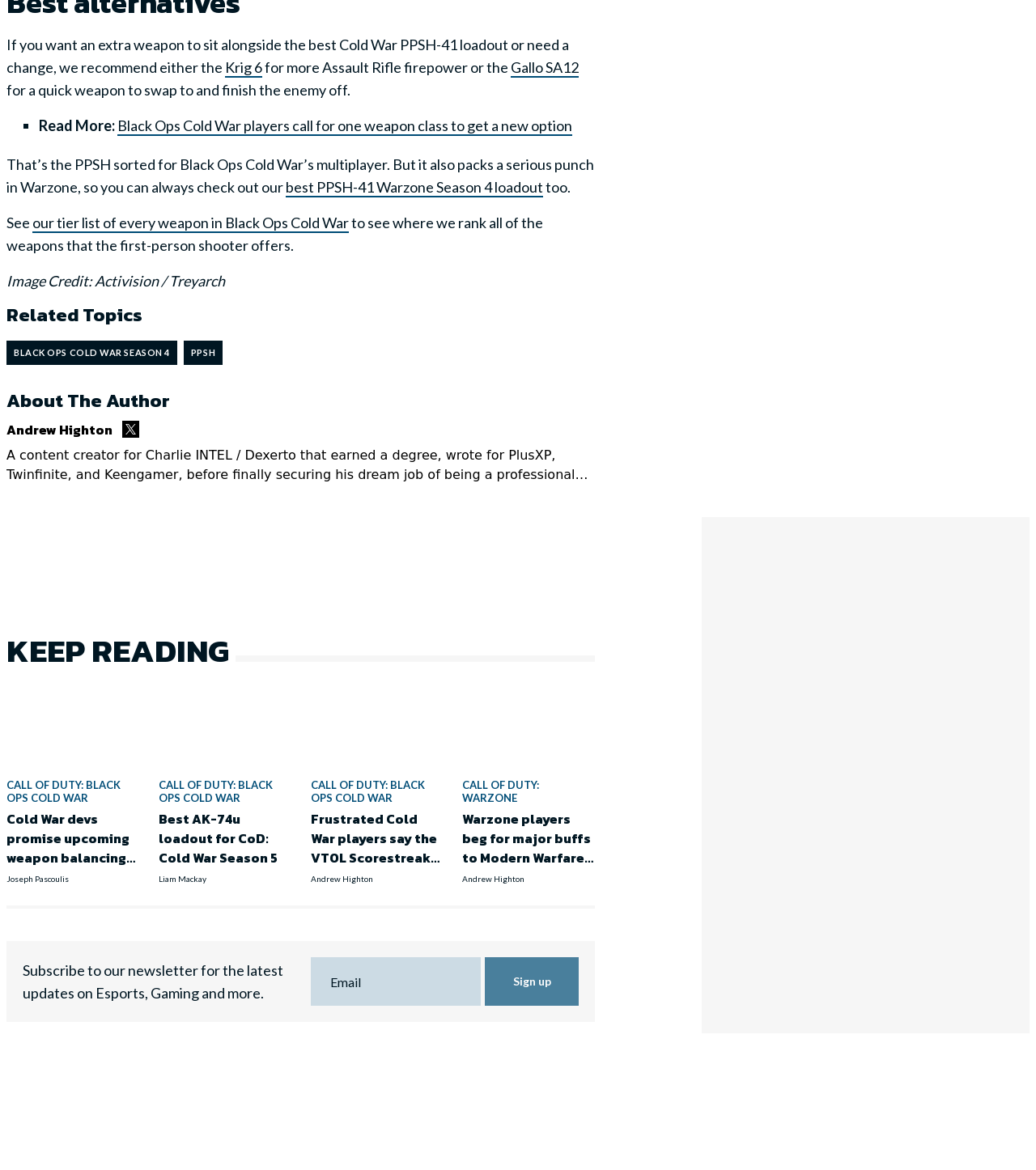Please provide a detailed answer to the question below by examining the image:
What is the name of the weapon mentioned in the Warzone loadout?

The weapon mentioned in the Warzone loadout is the PPSH-41, as mentioned in the sentence 'you can always check out our best PPSH-41 Warzone Season 4 loadout'.